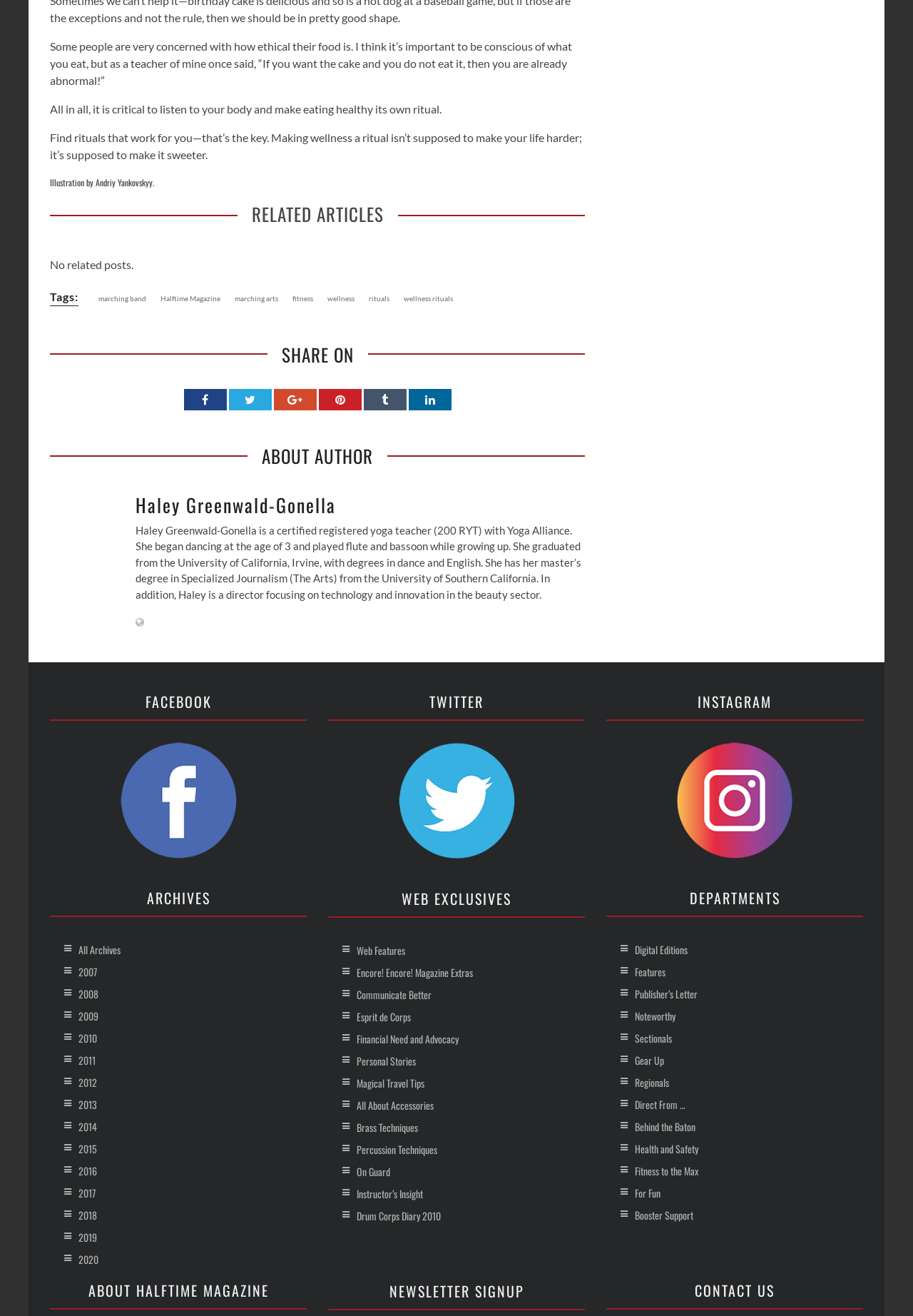Can you give a detailed response to the following question using the information from the image? What is the theme of the 'WEB EXCLUSIVES' section?

The 'WEB EXCLUSIVES' section appears to be related to marching band and related topics, with links to articles and features on topics such as drum corps, percussion techniques, and instructor insights.